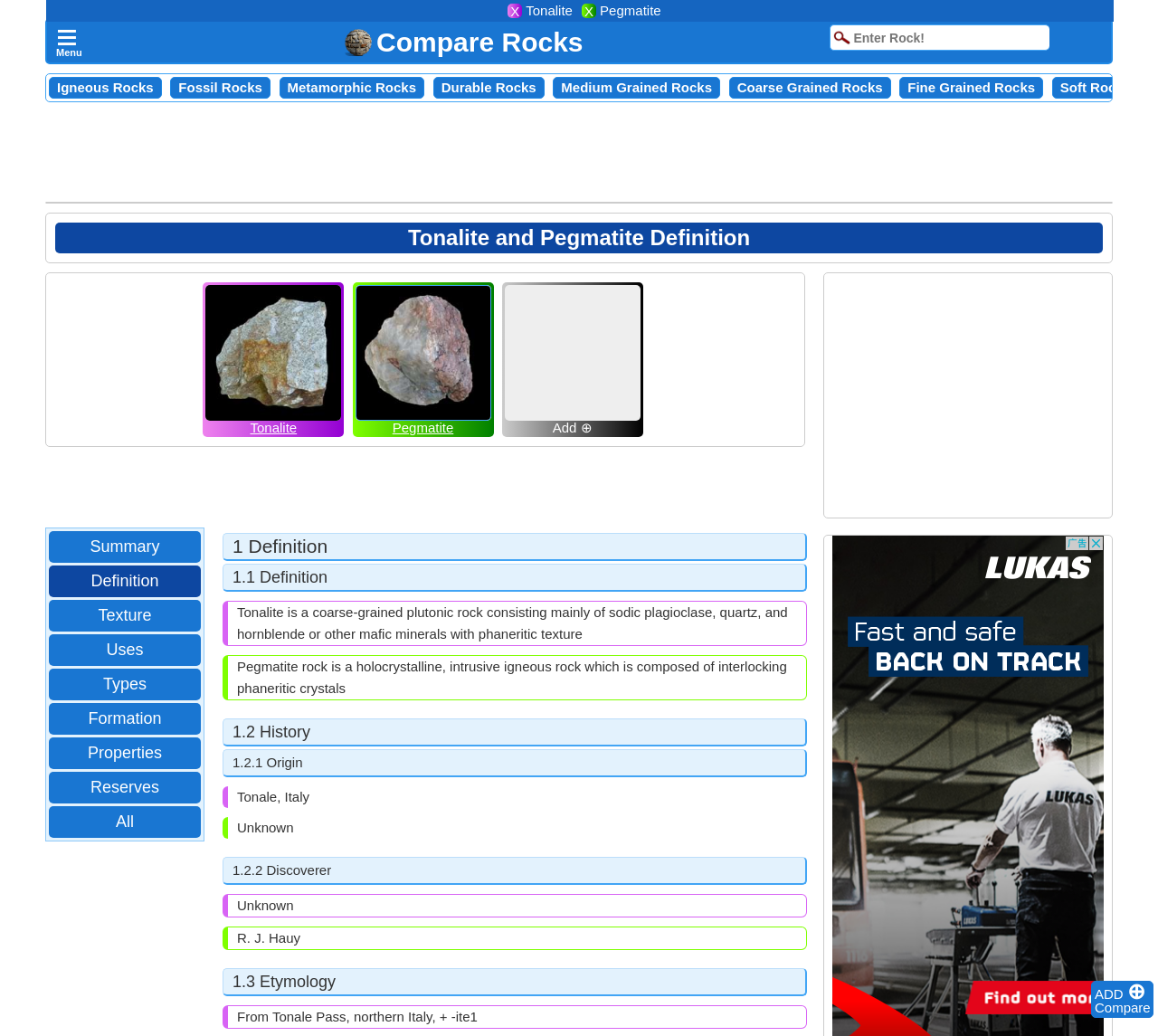Using the format (top-left x, top-left y, bottom-right x, bottom-right y), provide the bounding box coordinates for the described UI element. All values should be floating point numbers between 0 and 1: Compare Rocks

[0.298, 0.028, 0.504, 0.054]